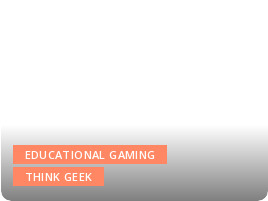What is the design approach of the interface?
Offer a detailed and exhaustive answer to the question.

The interface has a clean and minimalist background, which indicates that the design approach is focused on simplicity and ease of use, making it accessible and engaging for users.